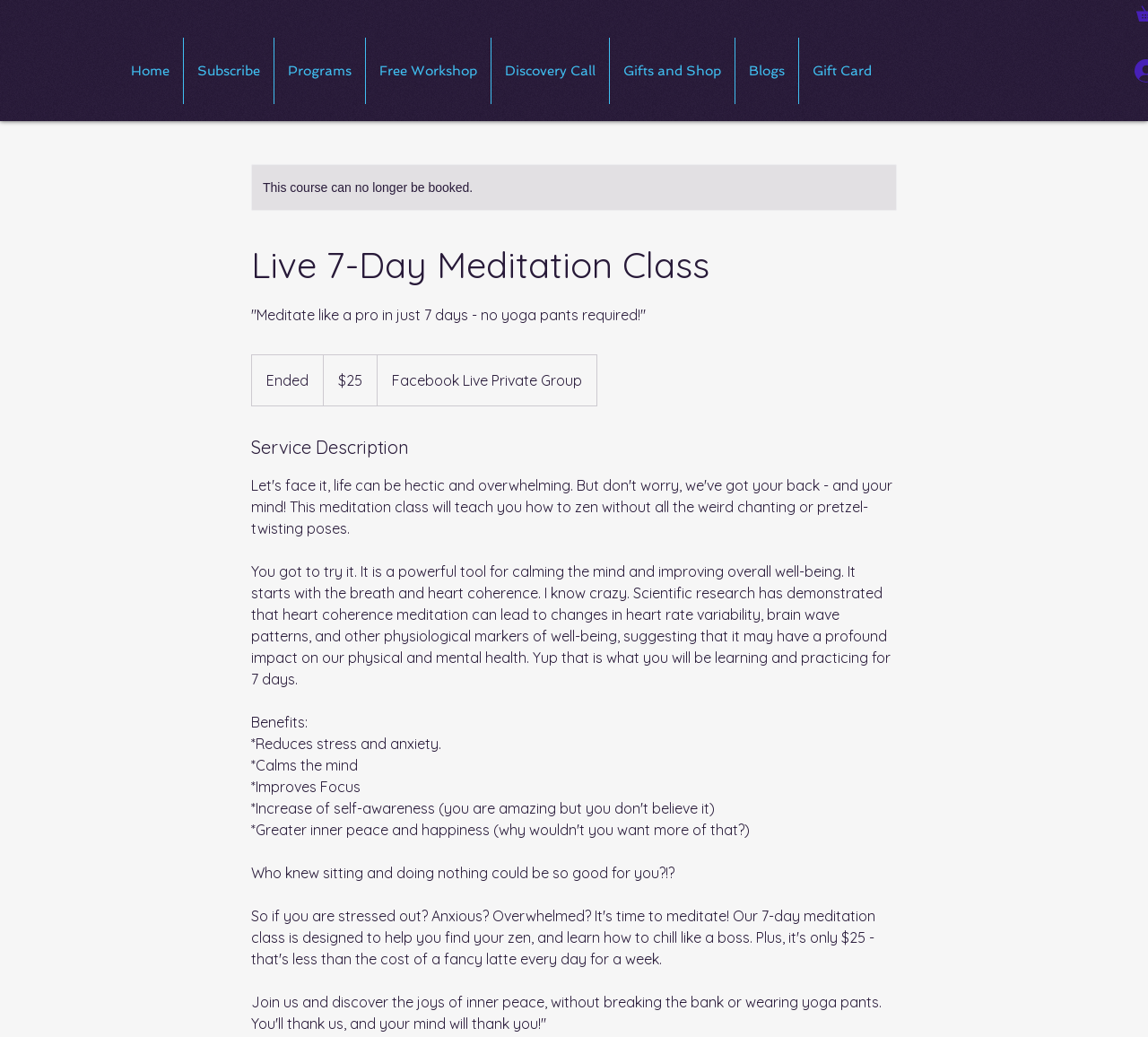From the details in the image, provide a thorough response to the question: How much does the meditation class cost?

I found the answer by looking at the StaticText element with the text '25 US dollars' which is located near the 'Ended' text, indicating that it is the price of the meditation class.